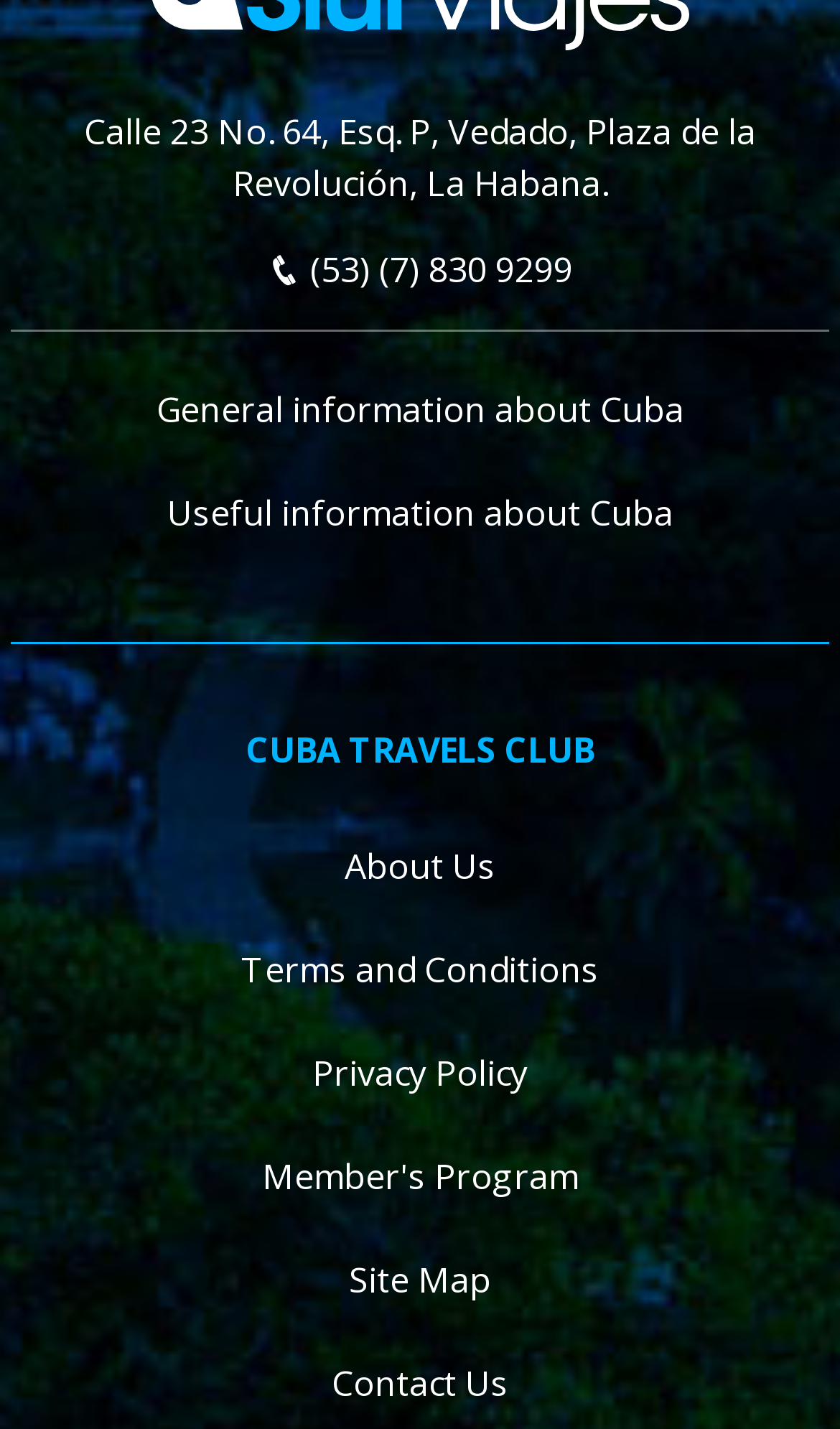Identify the bounding box coordinates of the region that should be clicked to execute the following instruction: "Contact the team".

[0.395, 0.951, 0.605, 0.984]